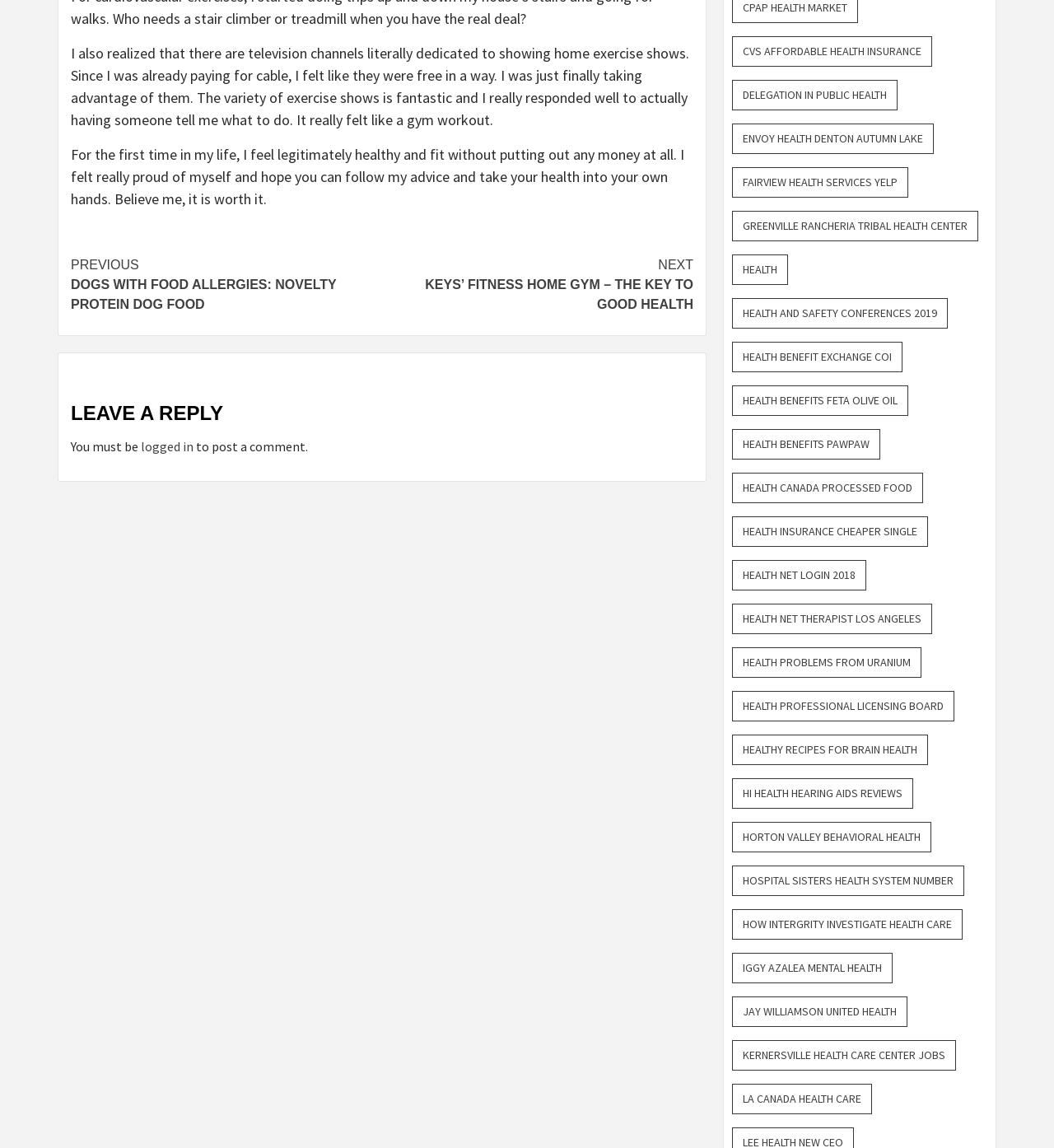Find the bounding box coordinates of the clickable element required to execute the following instruction: "Click on 'LEAVE A REPLY'". Provide the coordinates as four float numbers between 0 and 1, i.e., [left, top, right, bottom].

[0.067, 0.34, 0.658, 0.38]